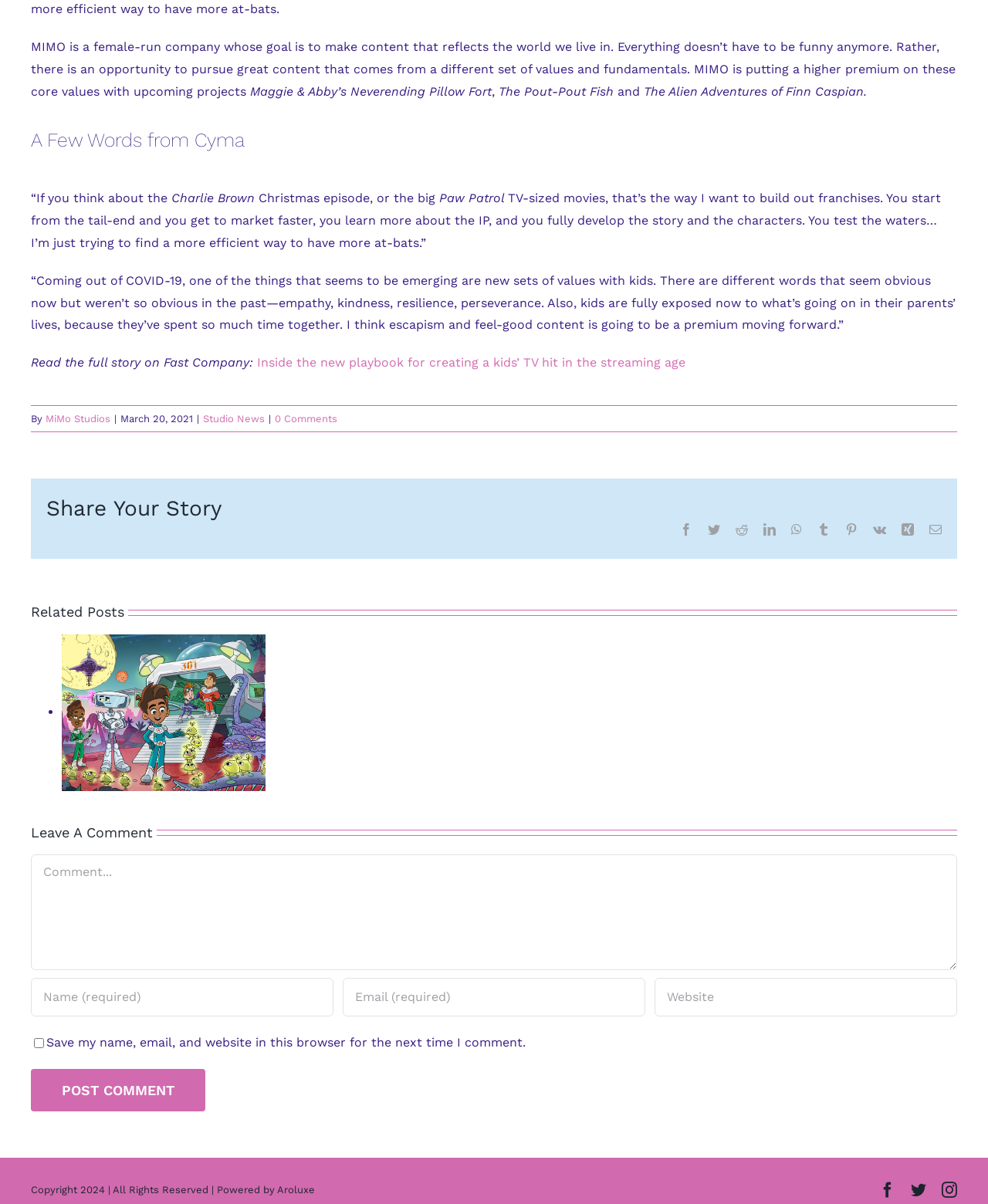Locate the bounding box coordinates of the element that should be clicked to execute the following instruction: "Read the full story on Fast Company".

[0.031, 0.295, 0.256, 0.307]